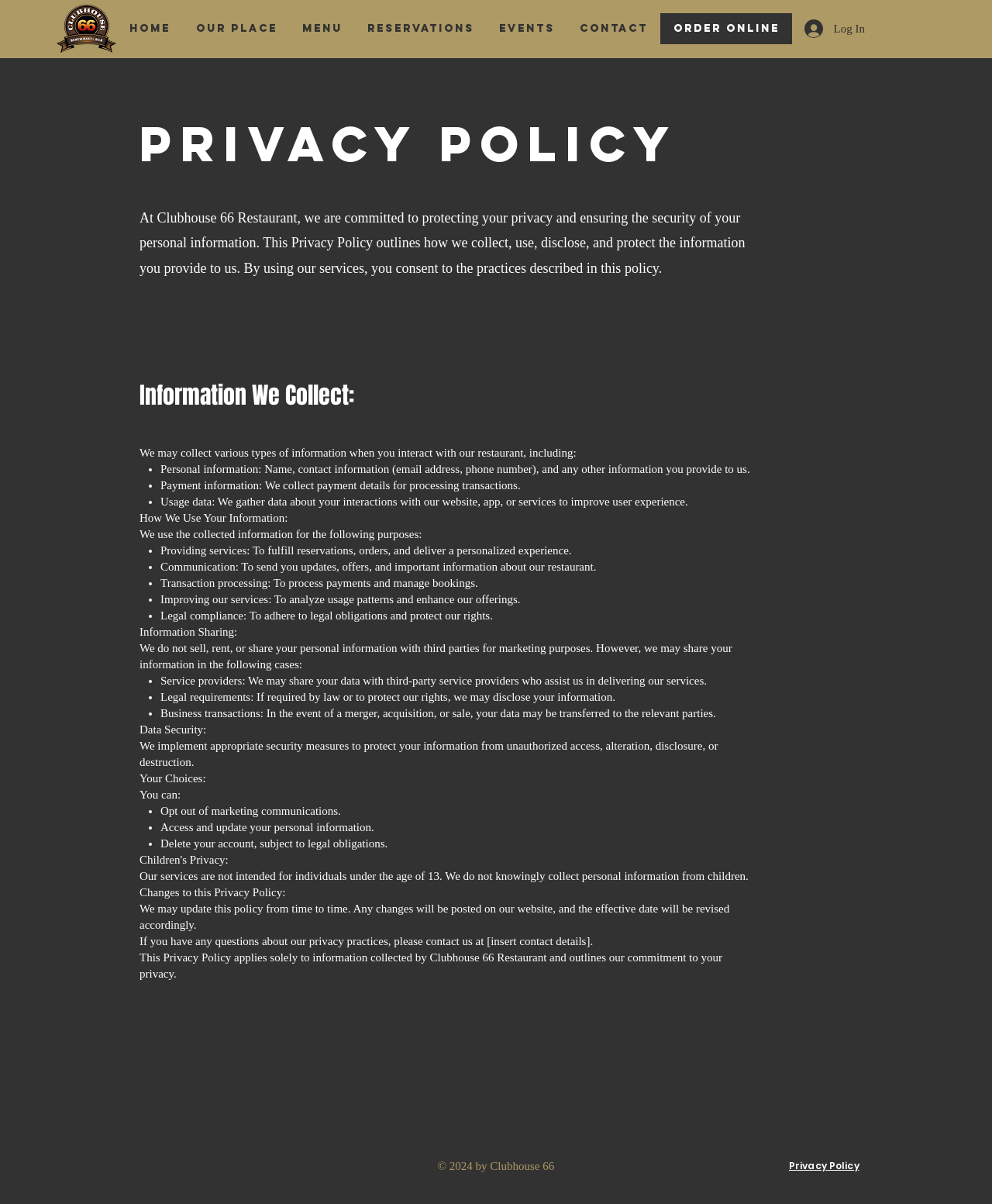Please provide a detailed answer to the question below by examining the image:
Why does the restaurant share personal information?

The webpage states that the restaurant may share personal information with third-party service providers who assist in delivering their services, if required by law or to protect their rights, and in the event of a merger, acquisition, or sale.